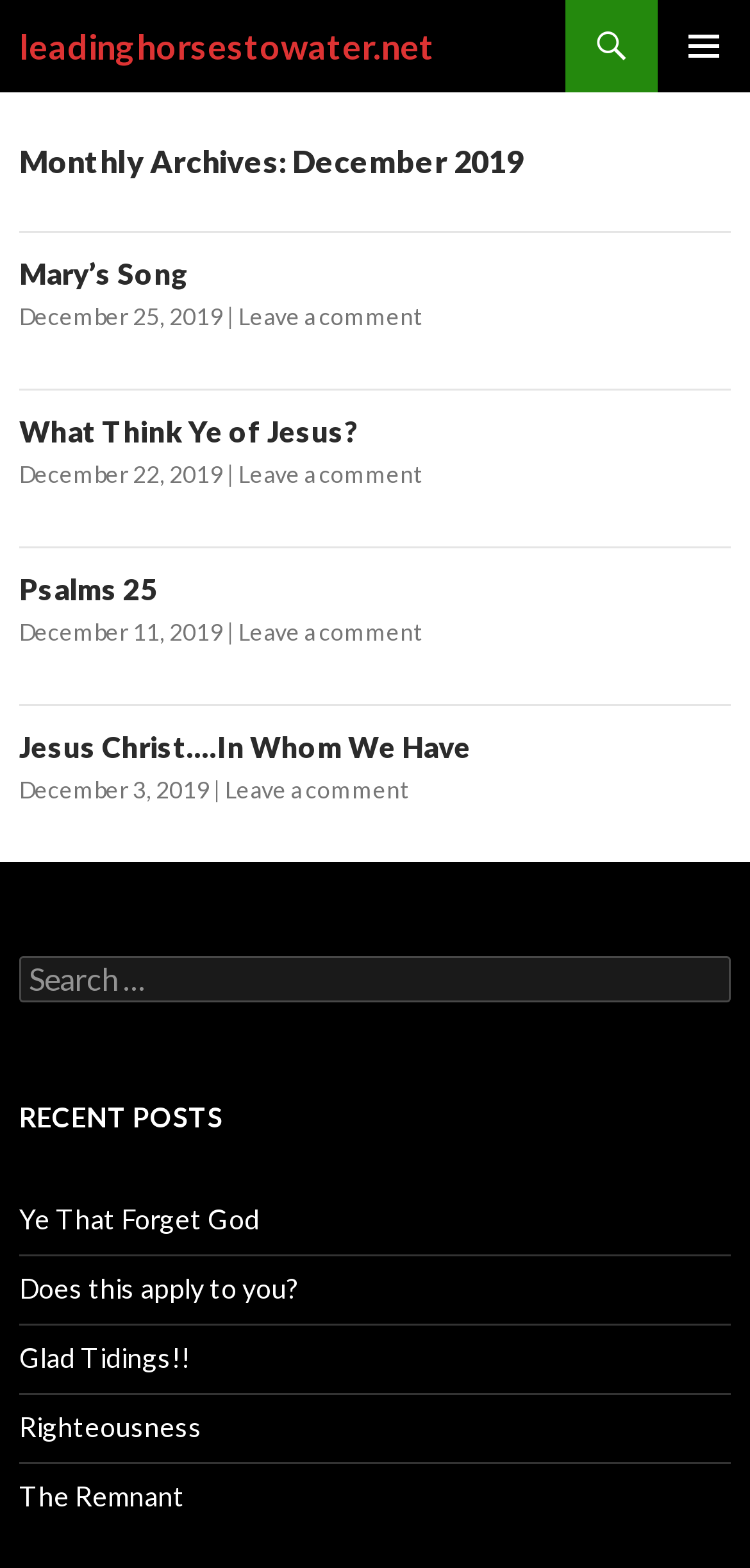Please specify the bounding box coordinates of the clickable region necessary for completing the following instruction: "Read the post 'Mary’s Song'". The coordinates must consist of four float numbers between 0 and 1, i.e., [left, top, right, bottom].

[0.026, 0.163, 0.251, 0.185]